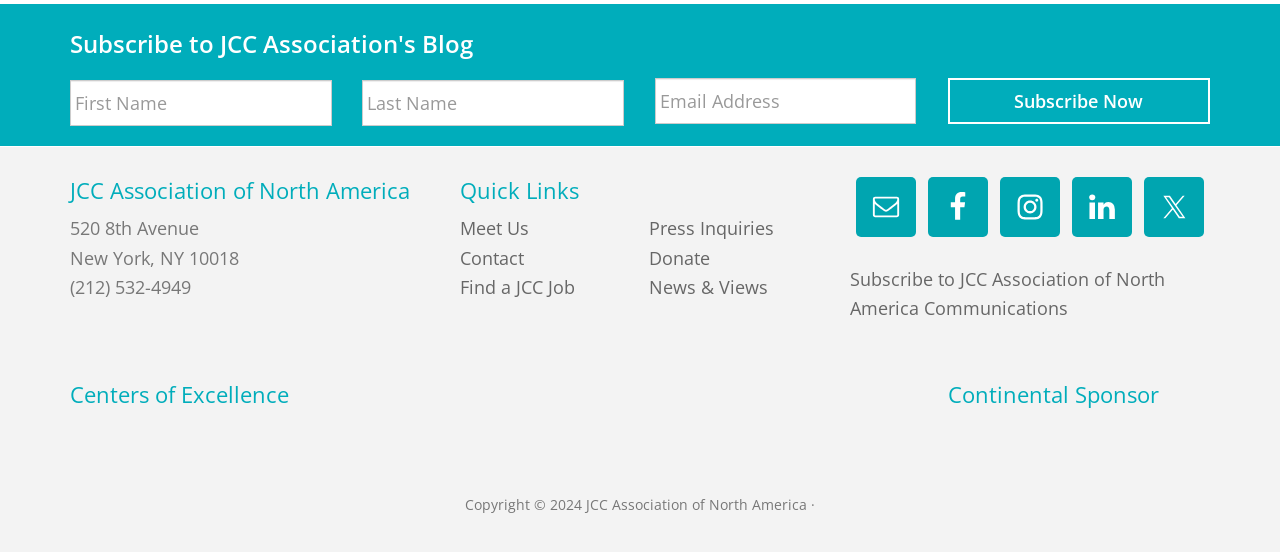Determine the bounding box coordinates for the UI element matching this description: "News & Views".

[0.507, 0.498, 0.6, 0.541]